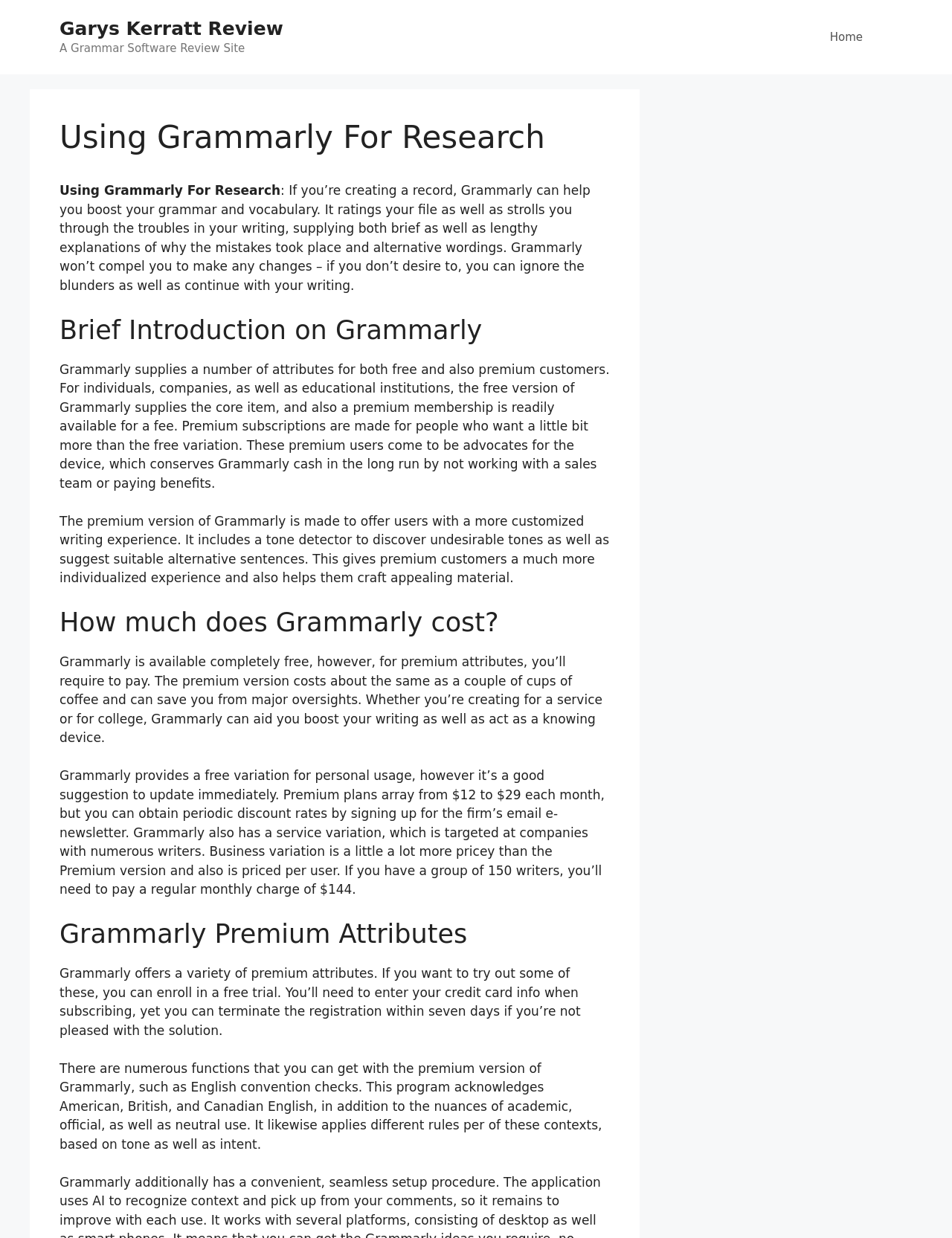What is Grammarly used for?
Answer the question with just one word or phrase using the image.

boosting grammar and vocabulary